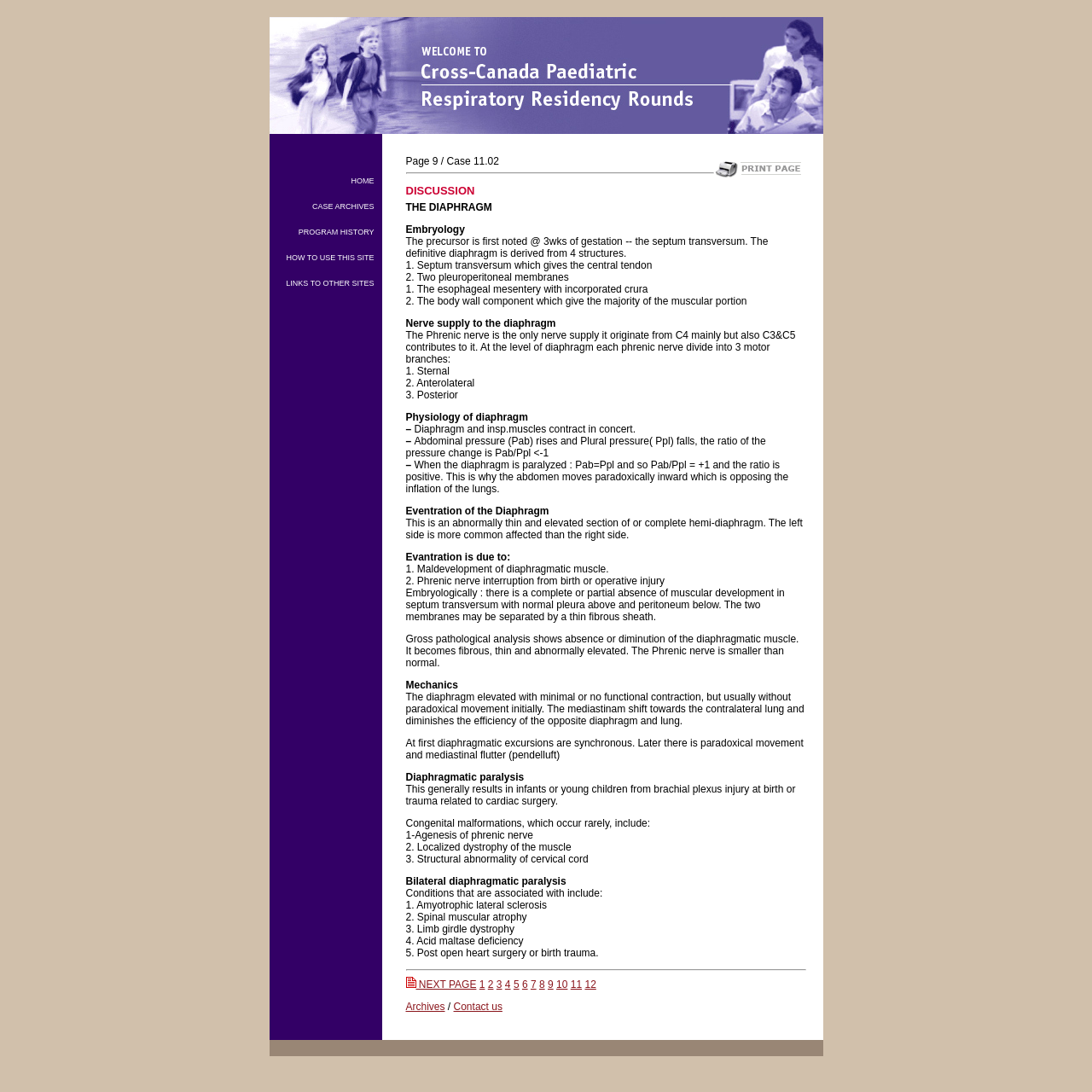Locate the bounding box coordinates of the UI element described by: "Archives". Provide the coordinates as four float numbers between 0 and 1, formatted as [left, top, right, bottom].

[0.371, 0.916, 0.407, 0.927]